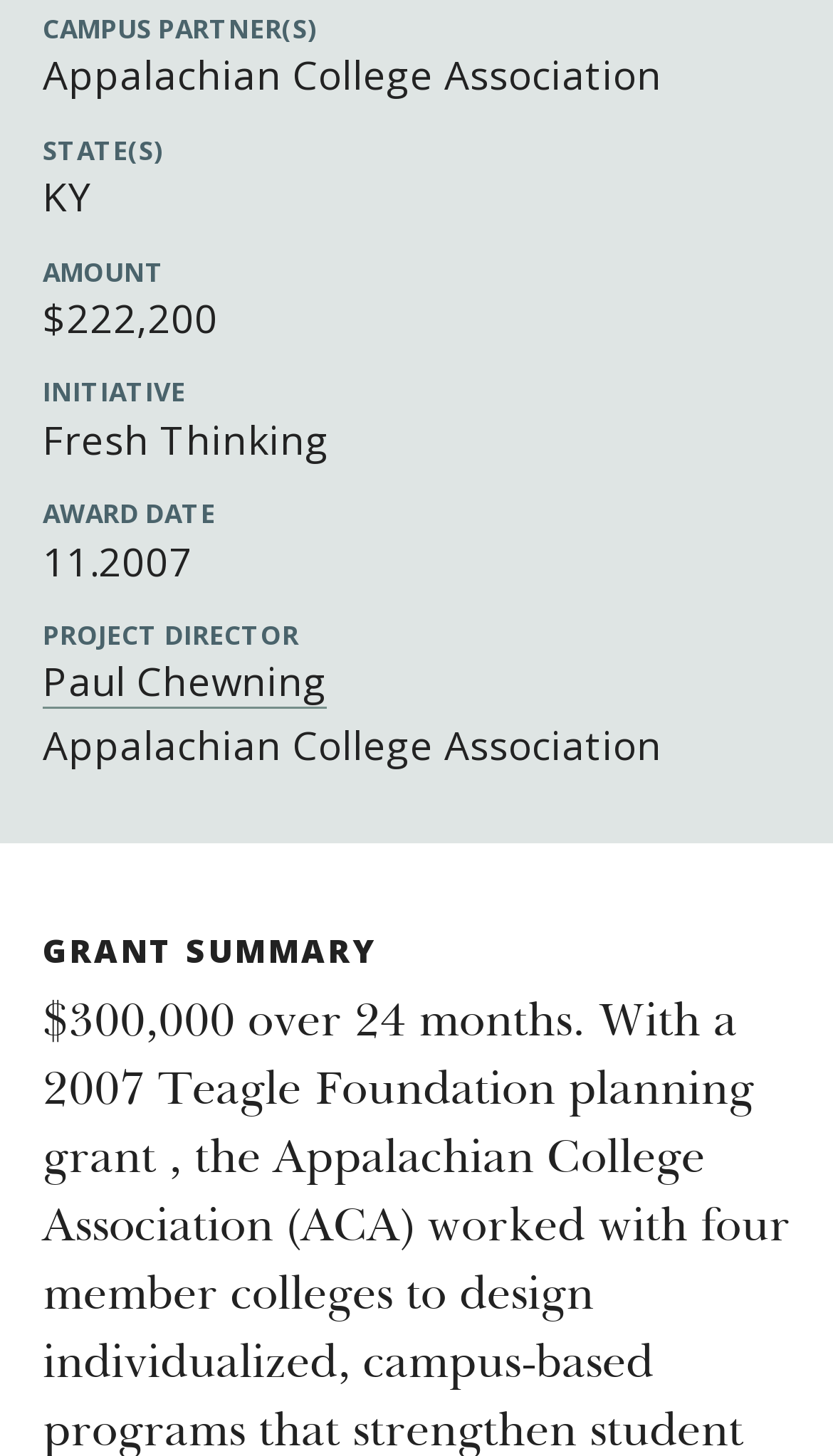Provide the bounding box coordinates of the UI element this sentence describes: "Education for American Civic Life".

[0.051, 0.039, 0.949, 0.067]